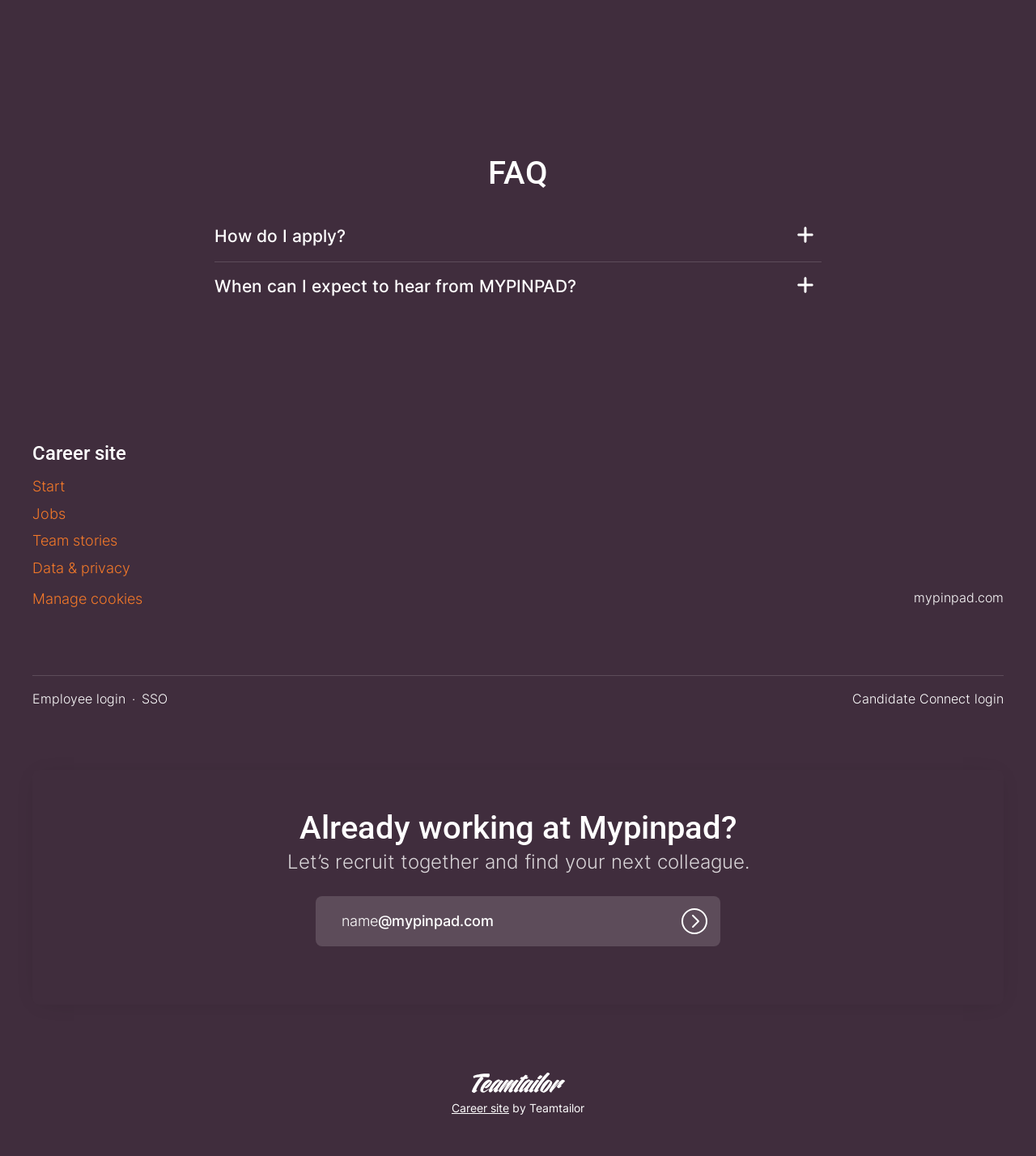Indicate the bounding box coordinates of the clickable region to achieve the following instruction: "Click the 'Career site' link."

[0.031, 0.382, 0.238, 0.402]